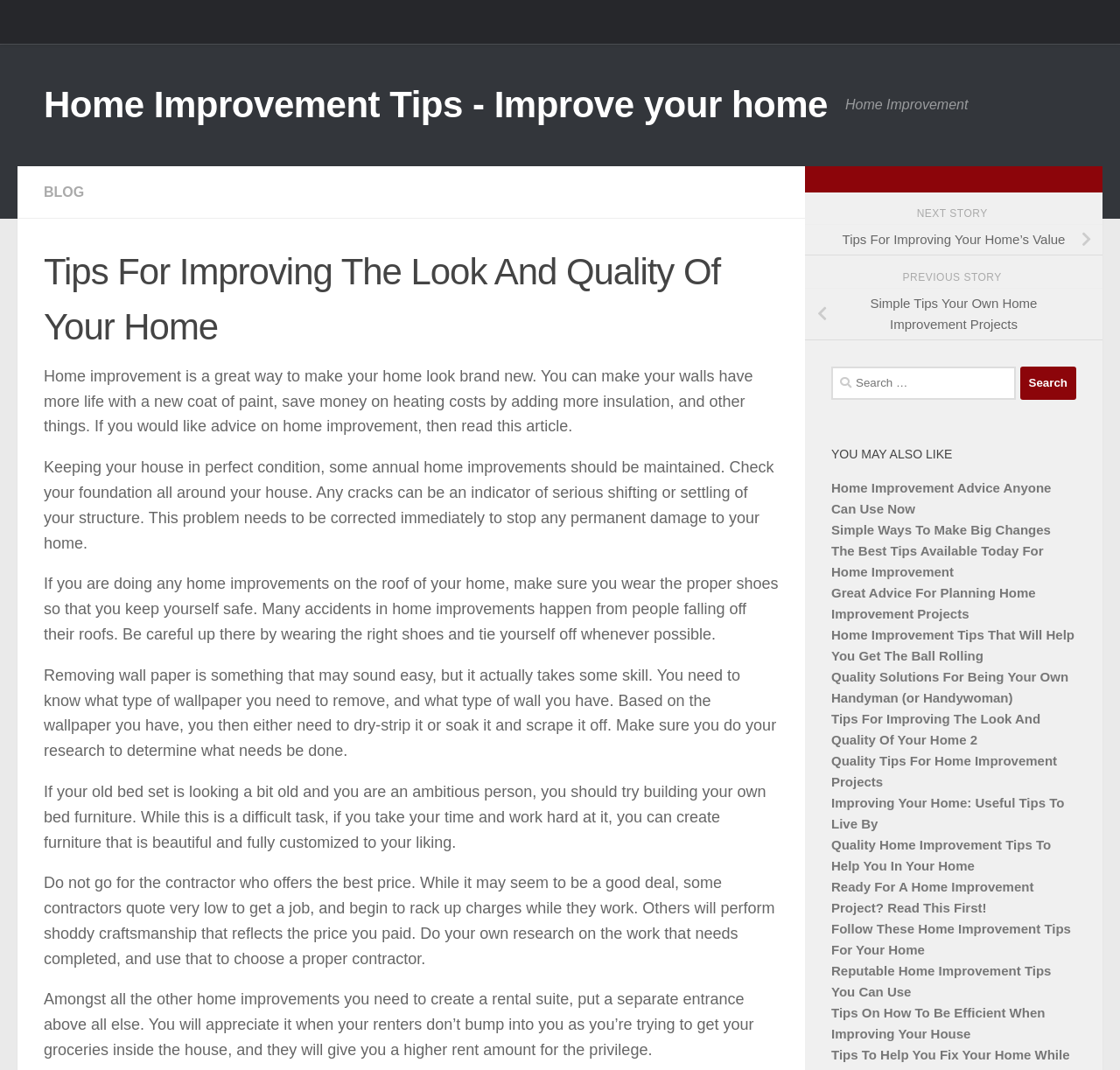Extract the bounding box coordinates for the HTML element that matches this description: "Blog". The coordinates should be four float numbers between 0 and 1, i.e., [left, top, right, bottom].

[0.039, 0.173, 0.075, 0.186]